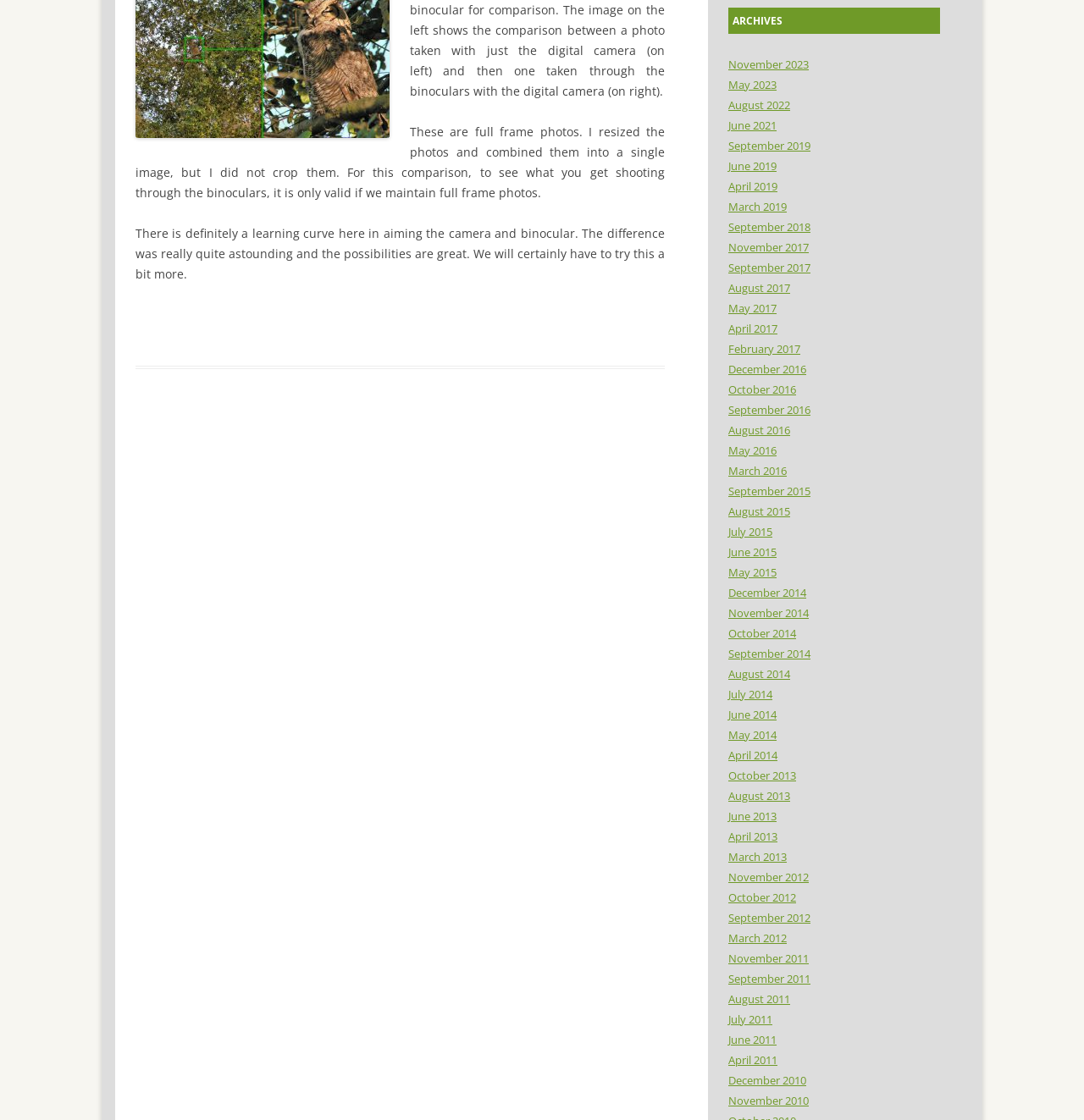Given the element description "July 2015" in the screenshot, predict the bounding box coordinates of that UI element.

[0.672, 0.468, 0.712, 0.481]